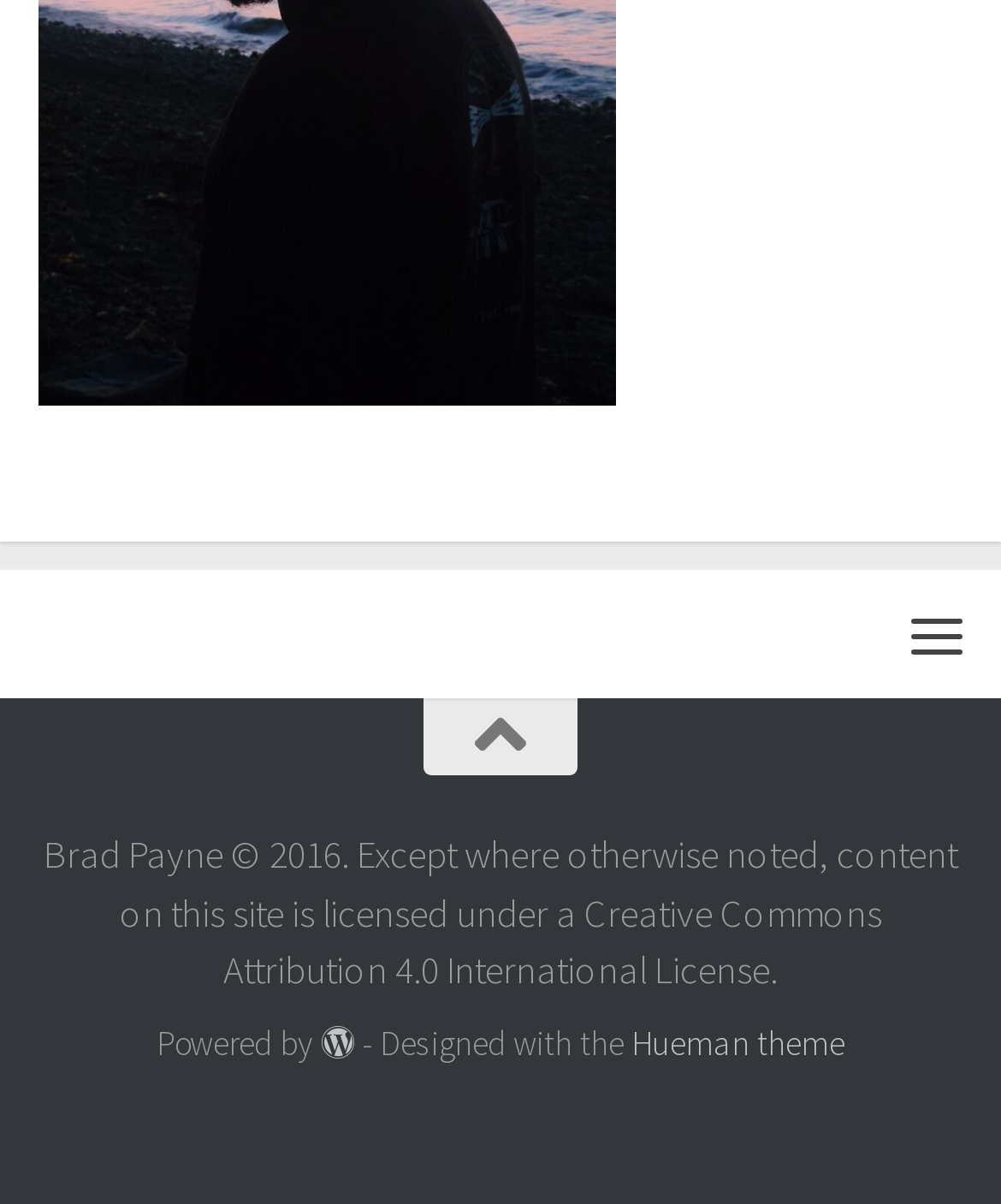Using the details in the image, give a detailed response to the question below:
What is the copyright year of the website?

The copyright year can be found in the StaticText element with the text 'Brad Payne © 2016. Except where otherwise noted, content on this site is licensed under a Creative Commons Attribution 4.0 International License.'